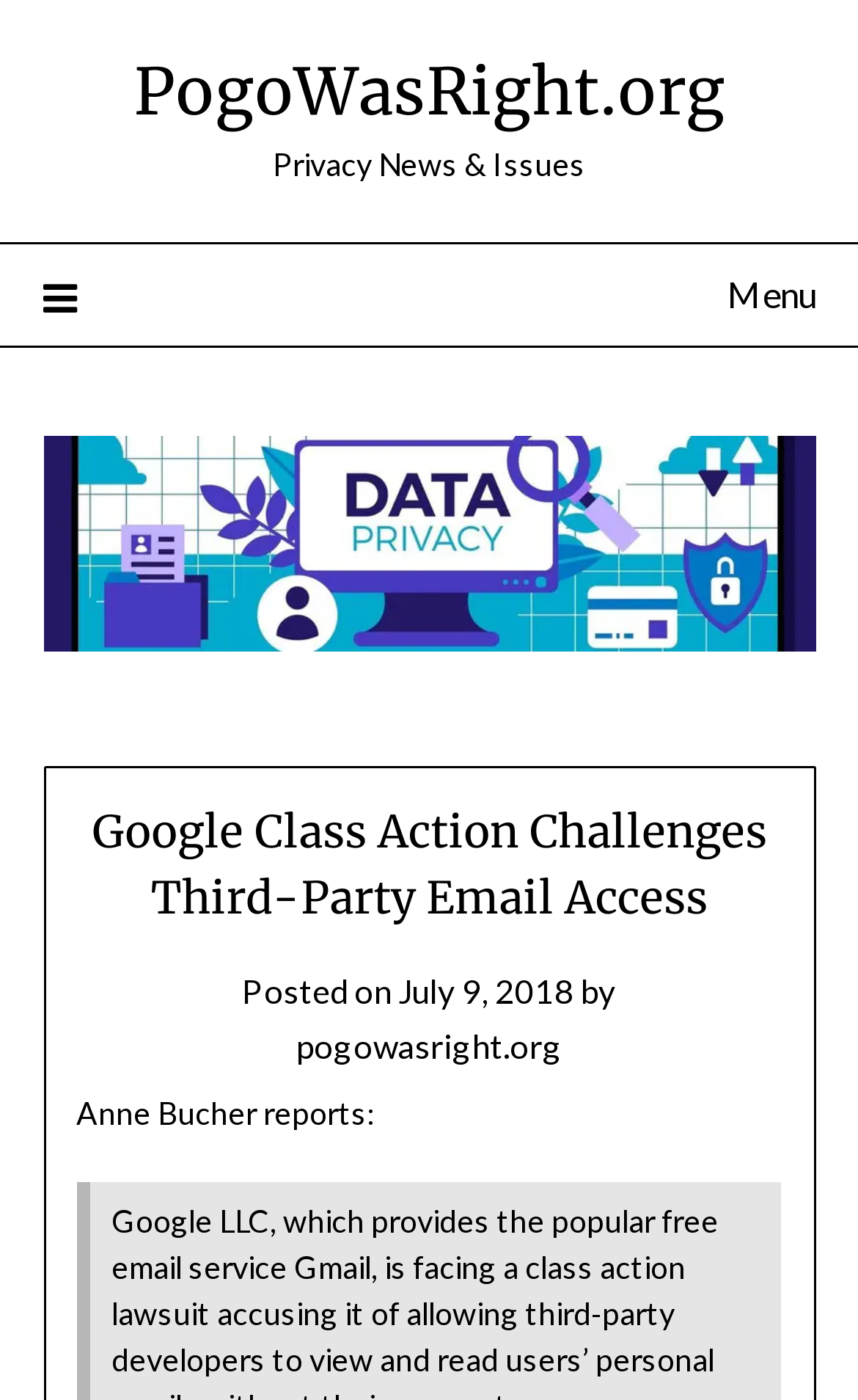Describe all the significant parts and information present on the webpage.

The webpage is about a news article titled "Google Class Action Challenges Third-Party Email Access" on the website PogoWasRight.org. At the top left of the page, there is a logo image of PogoWasRight.org, and next to it, a link to the website's homepage. Below the logo, there is a static text "Privacy News & Issues". 

On the top right, there is a menu link with an icon, which is not expanded. 

The main content of the webpage is a news article. The title of the article is "Google Class Action Challenges Third-Party Email Access", which is a heading. Below the title, there is a line of text that indicates the article was posted on July 9, 2018, by pogowasright.org. 

The article starts with a sentence "Anne Bucher reports:", which is followed by the content of the article. The article is about a class action lawsuit against Google LLC, accusing it of allowing third-party developers to view and read users' emails.